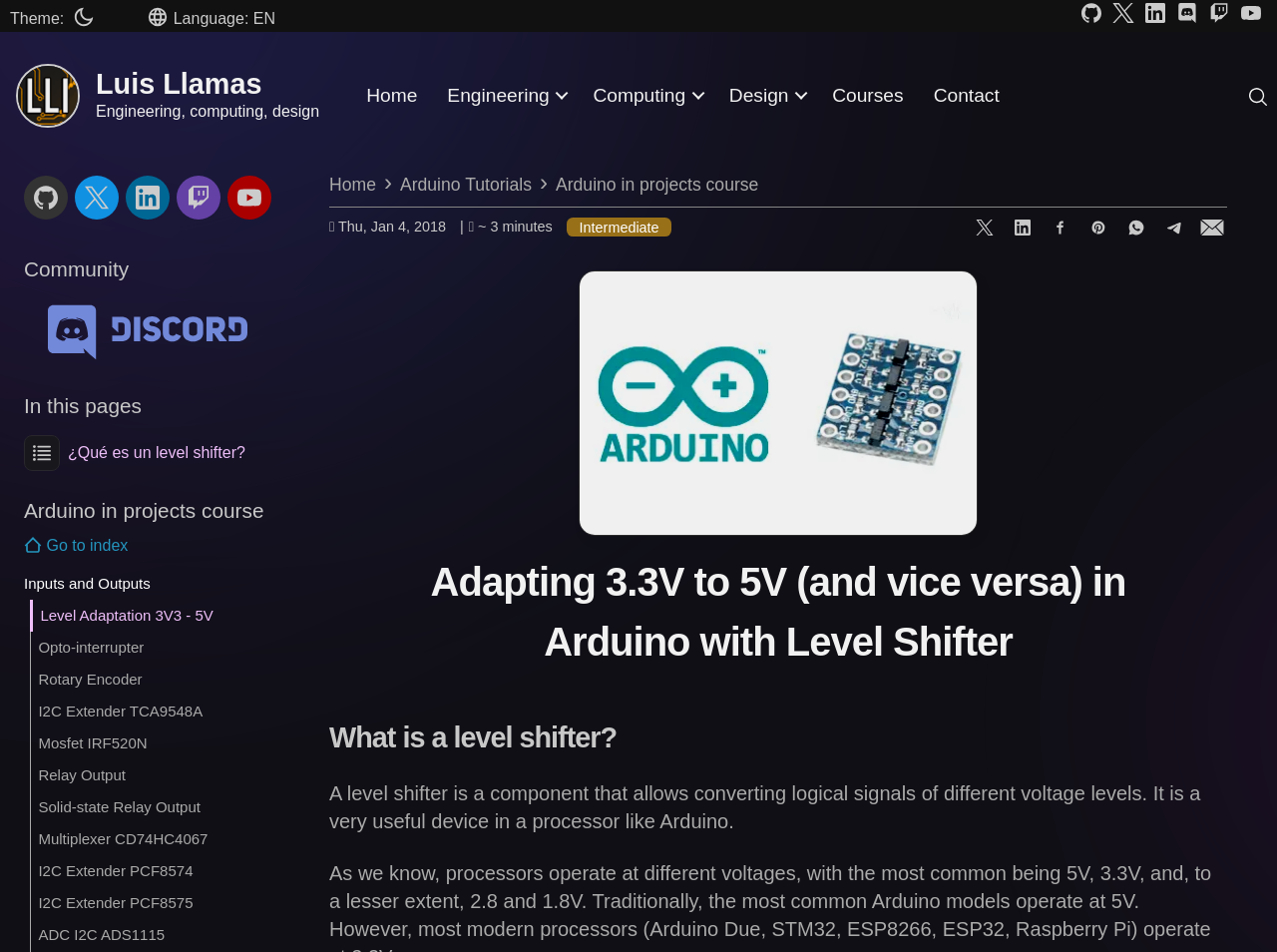Create an elaborate caption for the webpage.

This webpage is about adapting 3.3V to 5V (and vice versa) in Arduino with a level shifter. At the top, there is a theme toggle button and a language selection option. On the top-right corner, there are social media links, including Github, Twitter, Linkedin, Discord, Twitch, and Youtube. Below these links, there is a logo of Luis Llamas and a navigation menu with links to Home, Computing, Design, Courses, and Contact.

On the left side, there is a search bar with a magnifying glass icon. Below the search bar, there are community links, including Github, Twitter, Linkedin, Twitch, and Youtube, along with a Discord logo. Further down, there is a section titled "In this page" with a brief introduction to level shifters.

The main content of the webpage is divided into sections, each with a link to a related topic, such as Arduino in projects course, Level Adaptation 3V3 - 5V, Opto-interrupter, Rotary Encoder, and others. These links are arranged in a vertical list.

On the right side, there is a navigation breadcrumbs section, which shows the current page's location in the website's hierarchy. Below this section, there is an article information section, which displays the publication date, reading time, and difficulty level of the article. There are also social media sharing links at the bottom of this section.